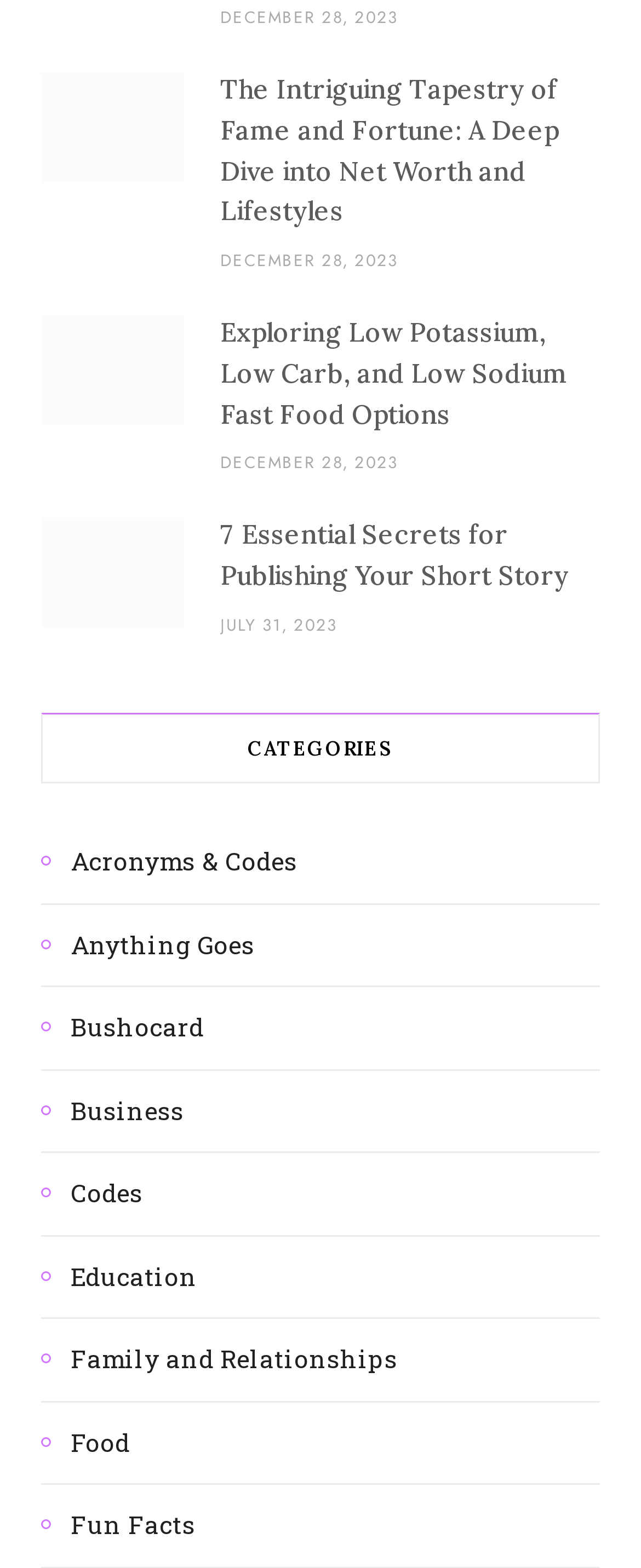What is the topic of the second article?
Please provide an in-depth and detailed response to the question.

The second article has a link with the text 'low potassium foods' and an image with the same description, indicating that the topic of the article is related to low potassium foods.